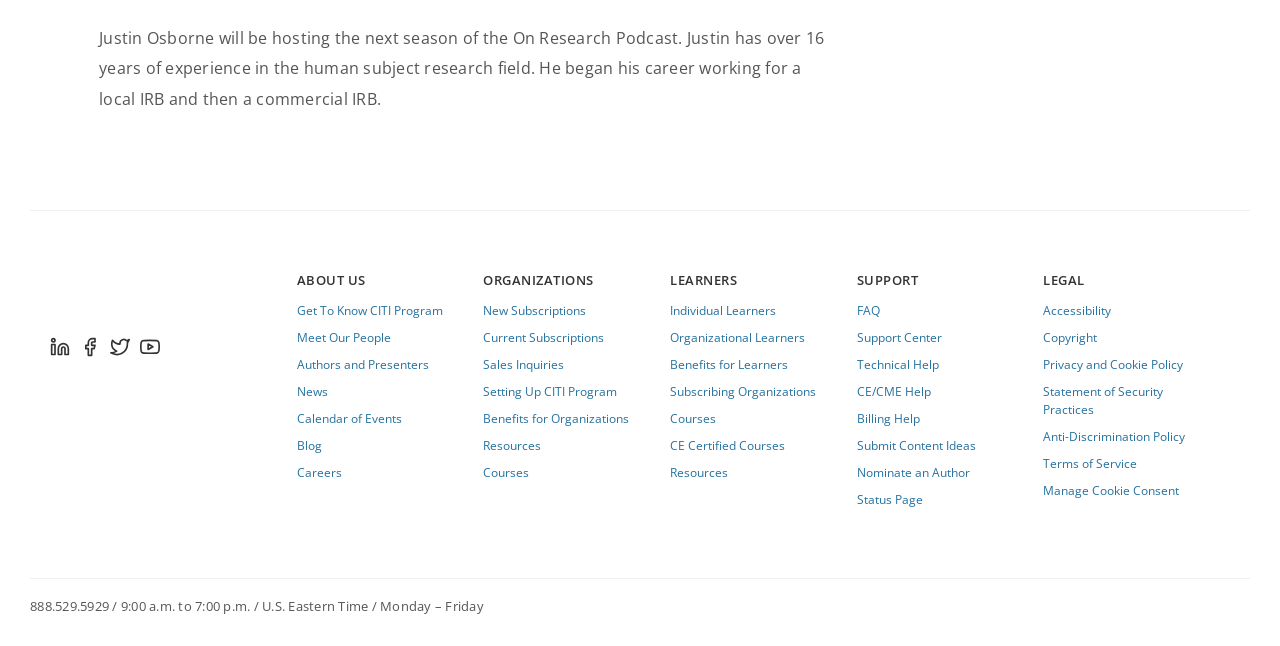Give a concise answer using only one word or phrase for this question:
What is the phone number mentioned at the bottom of the webpage?

888.529.5929